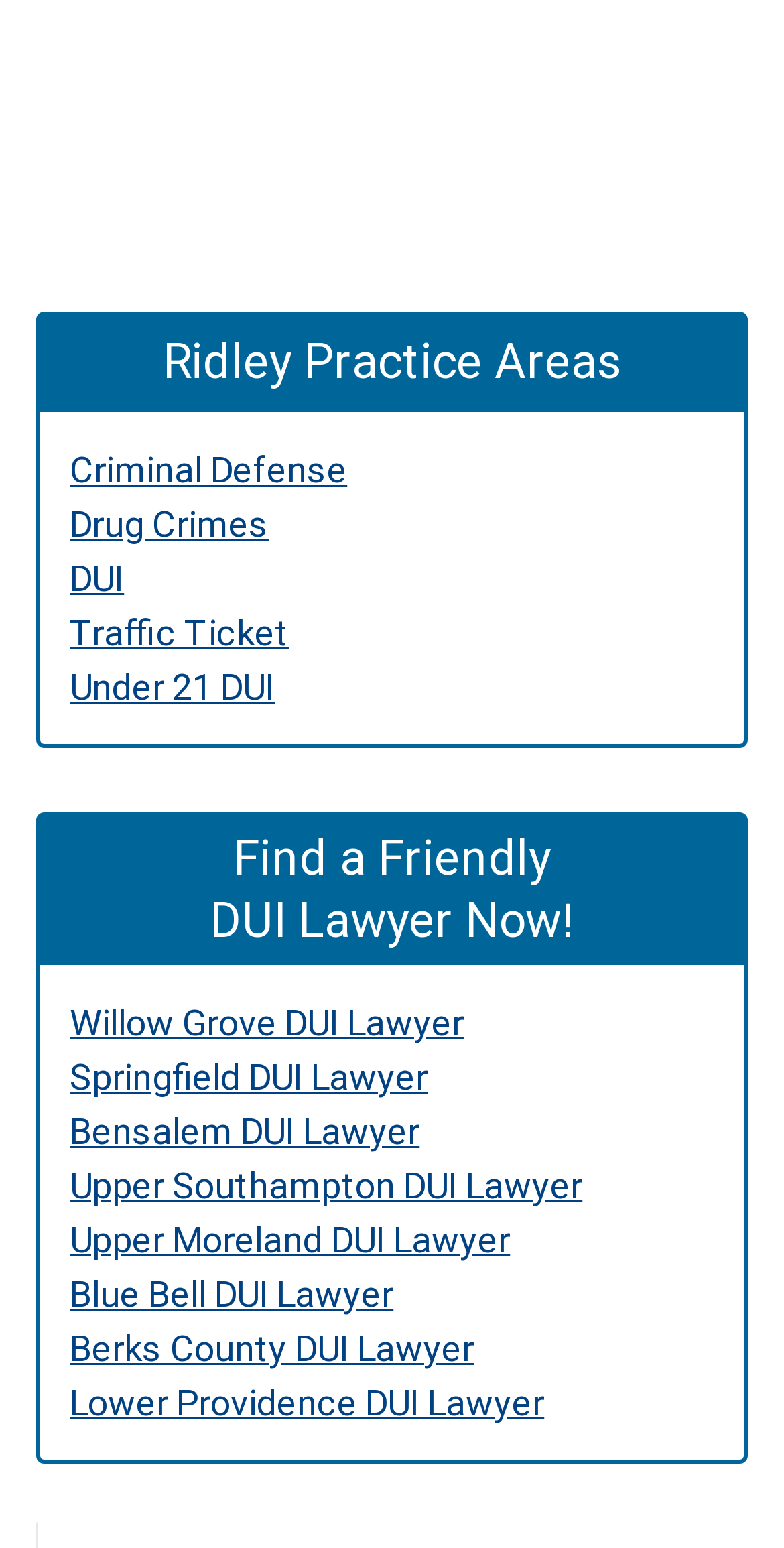Provide a short answer to the following question with just one word or phrase: What is the rating of the lawyer on Avvo?

Superb